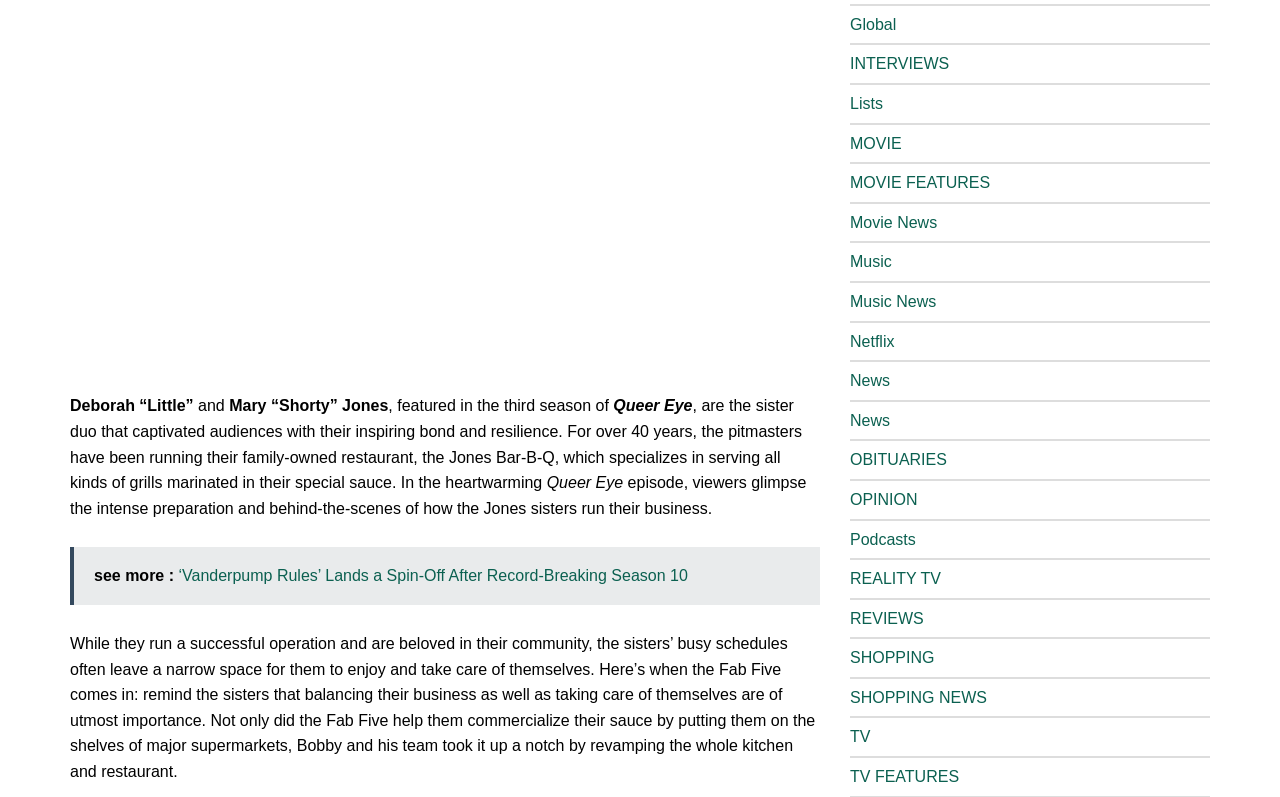Please determine the bounding box coordinates of the clickable area required to carry out the following instruction: "click on 'Global'". The coordinates must be four float numbers between 0 and 1, represented as [left, top, right, bottom].

[0.664, 0.02, 0.7, 0.041]